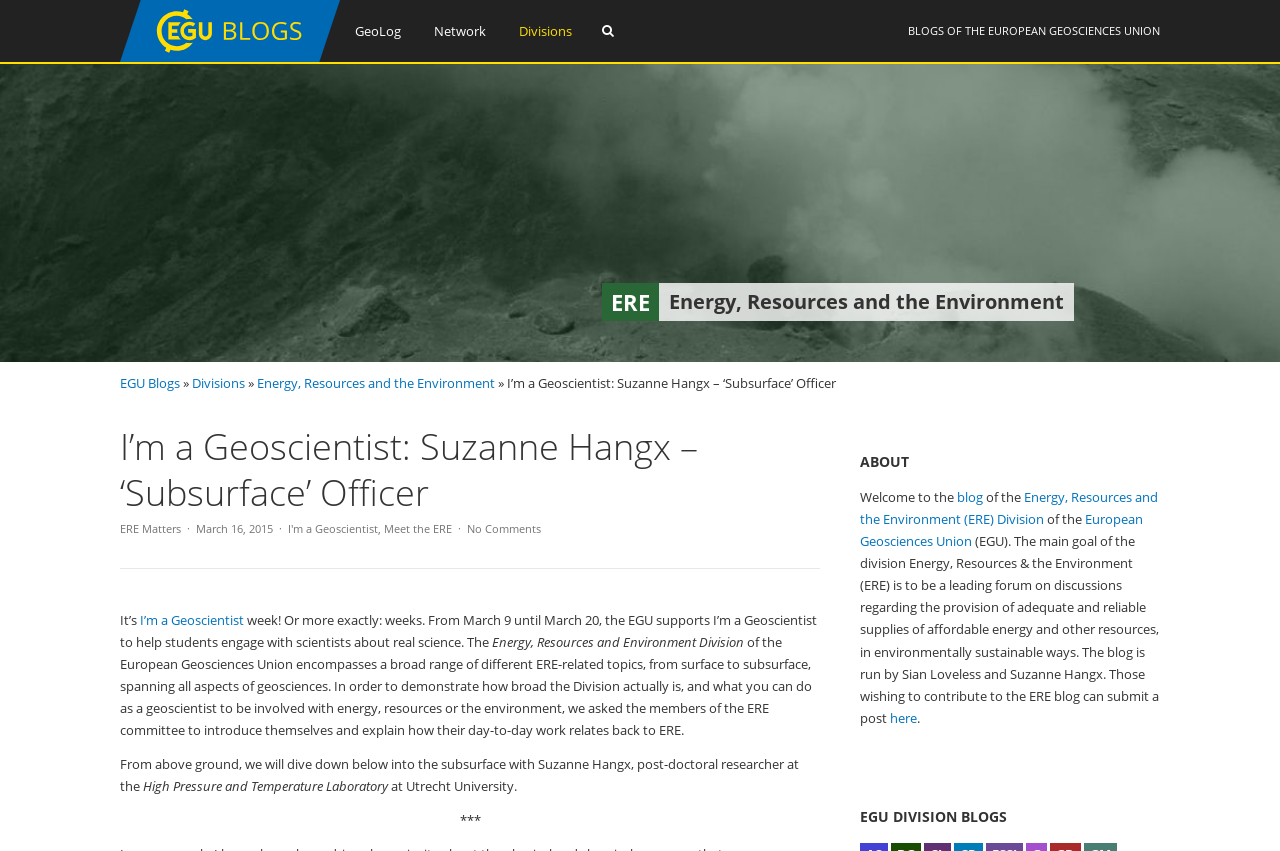Construct a comprehensive caption that outlines the webpage's structure and content.

This webpage is about the Energy, Resources, and Environment (ERE) Division of the European Geosciences Union (EGU). At the top, there is a banner with a link to the EGU and an image related to the ERE Division. Below the banner, there are several links to different sections, including GeoLog, Network, and Divisions.

The main content of the page is a blog post titled "I'm a Geoscientist: Suzanne Hangx – ‘Subsurface’ Officer". The post is divided into several sections, with headings and links to other related topics. The text describes the ERE Division's goal of promoting discussions on energy, resources, and the environment, and introduces Suzanne Hangx, a post-doctoral researcher at Utrecht University, who will be sharing her experiences in the field.

To the right of the main content, there is a sidebar with links to other EGU blogs, including ERE Matters, and a section titled "ABOUT" that provides information about the ERE Division and its goals. There is also a heading "EGU DIVISION BLOGS" at the bottom of the page.

Throughout the page, there are several images and icons, including a logo for the ERE Division and an icon for the EGU. The layout is organized, with clear headings and concise text, making it easy to navigate and read.